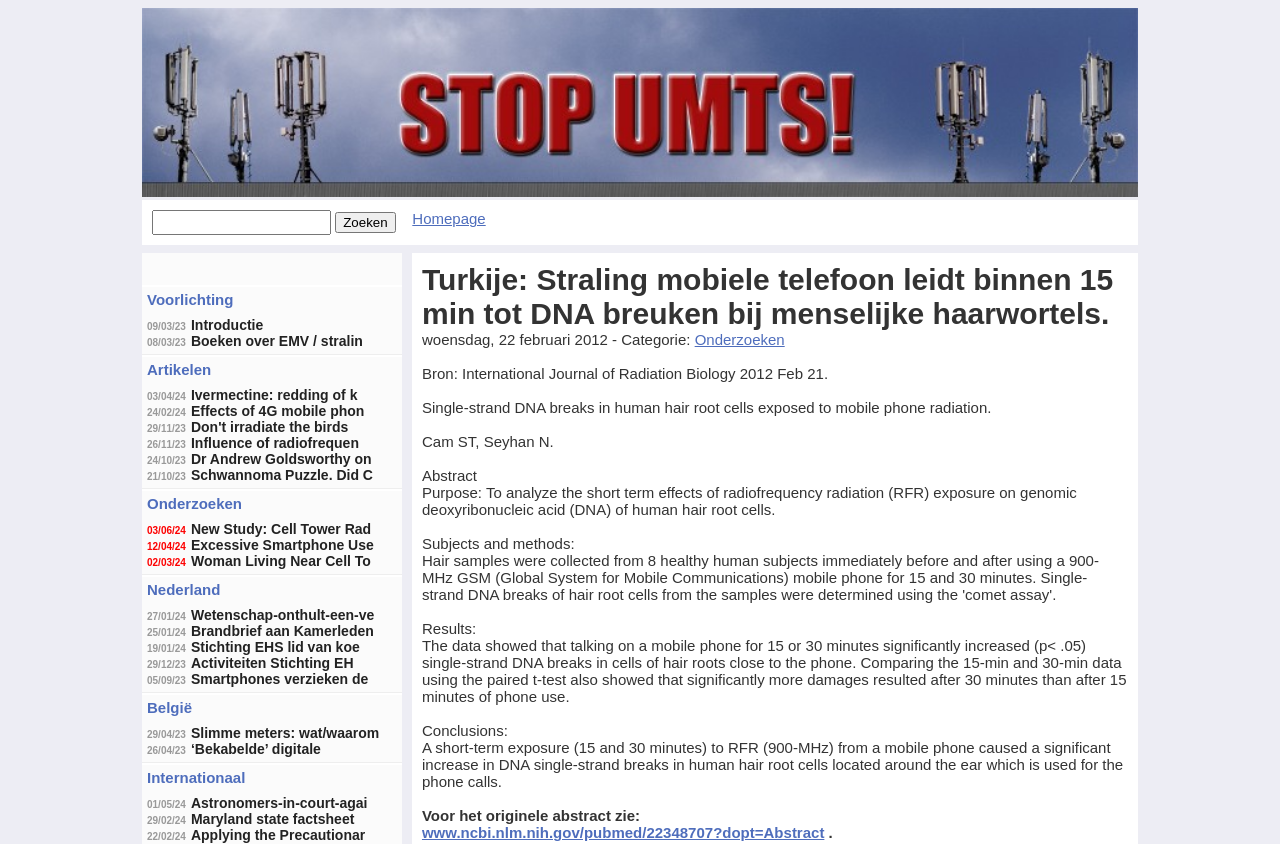Can you find the bounding box coordinates for the element that needs to be clicked to execute this instruction: "Learn more about the effects of 4G mobile phone radiation"? The coordinates should be given as four float numbers between 0 and 1, i.e., [left, top, right, bottom].

[0.149, 0.478, 0.285, 0.497]